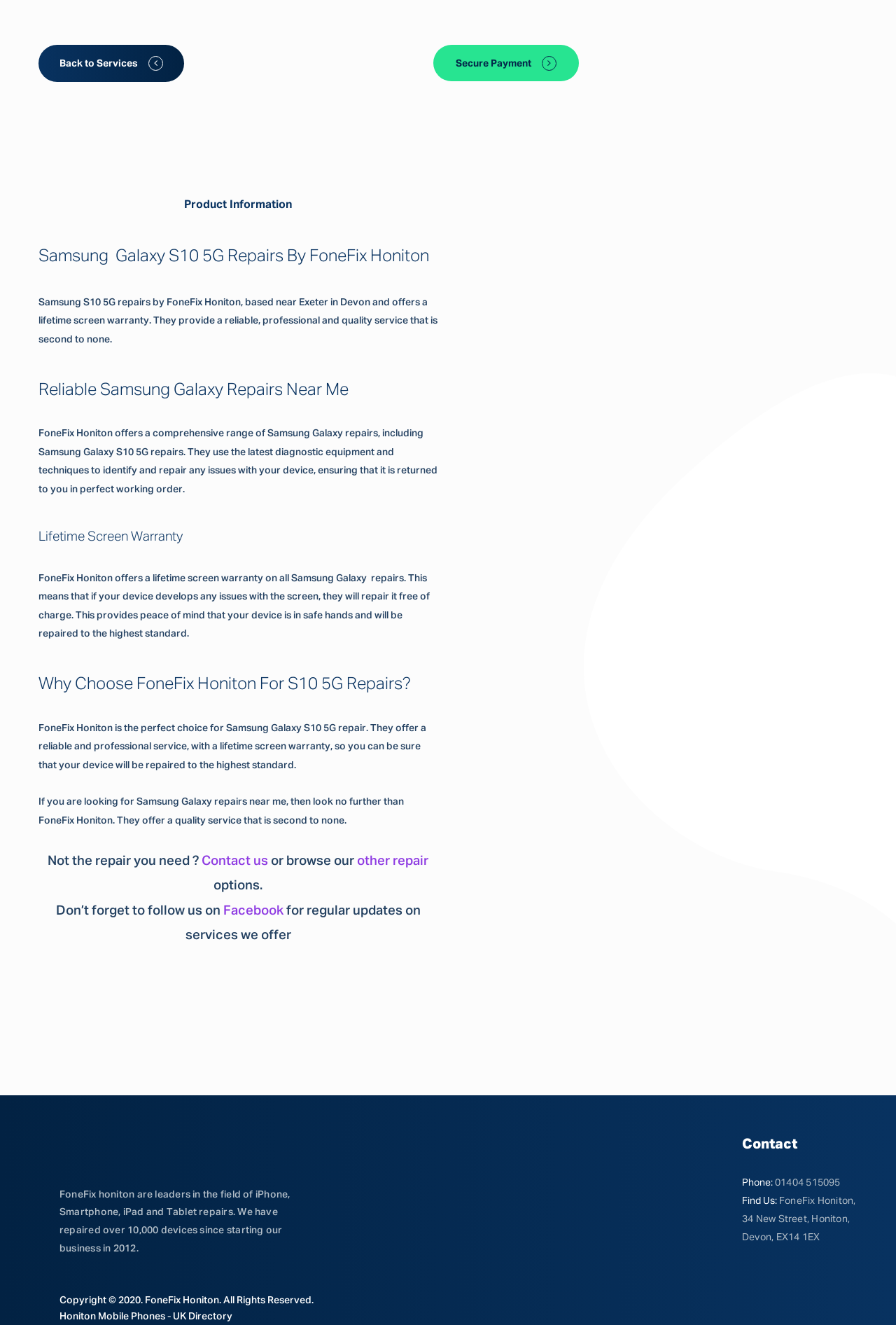Can you specify the bounding box coordinates of the area that needs to be clicked to fulfill the following instruction: "Read more about Meet John Ternus, the man most likely to replace Tim Cook as Apple’s CEO"?

None